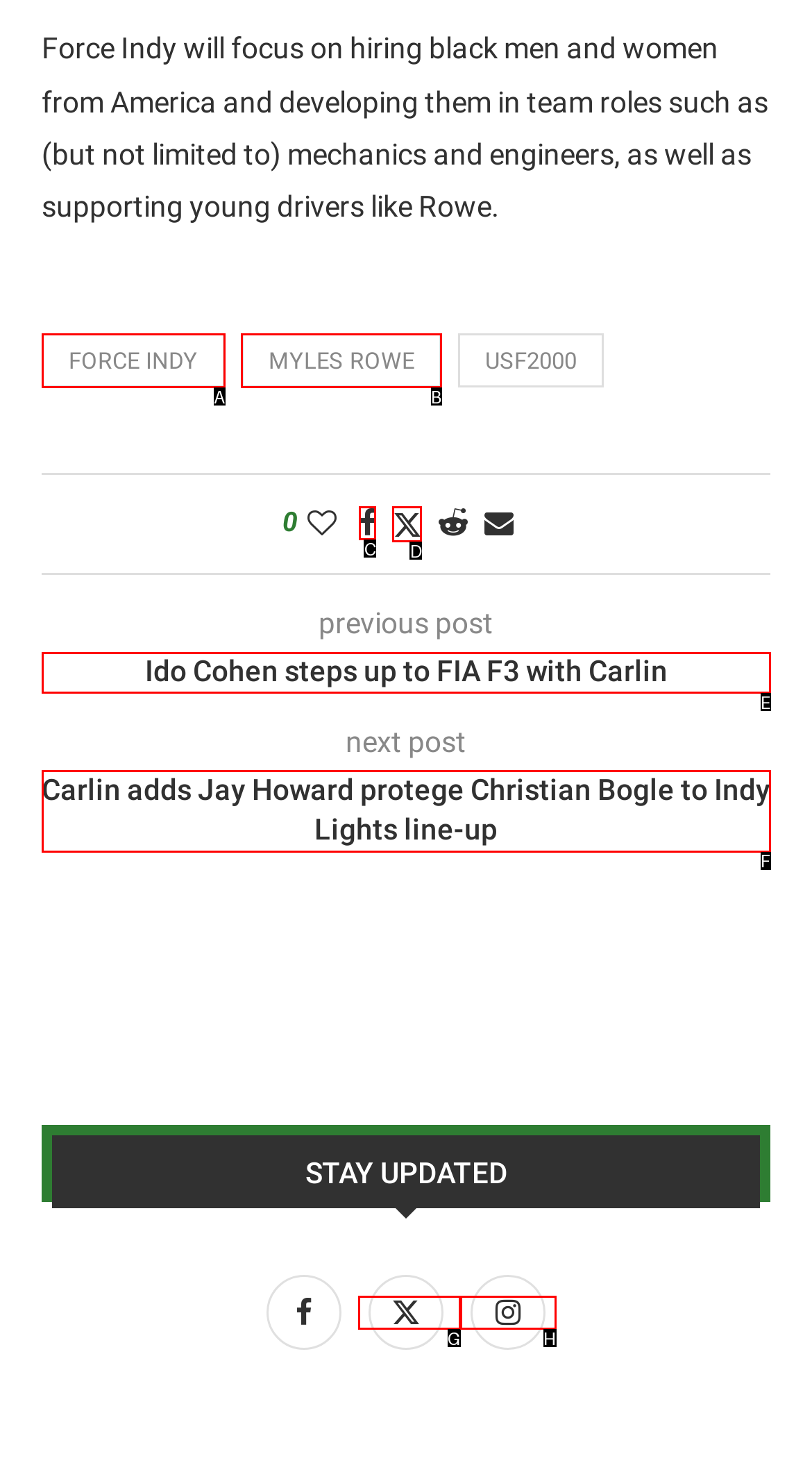Which lettered option should be clicked to achieve the task: Read about Myles Rowe? Choose from the given choices.

B